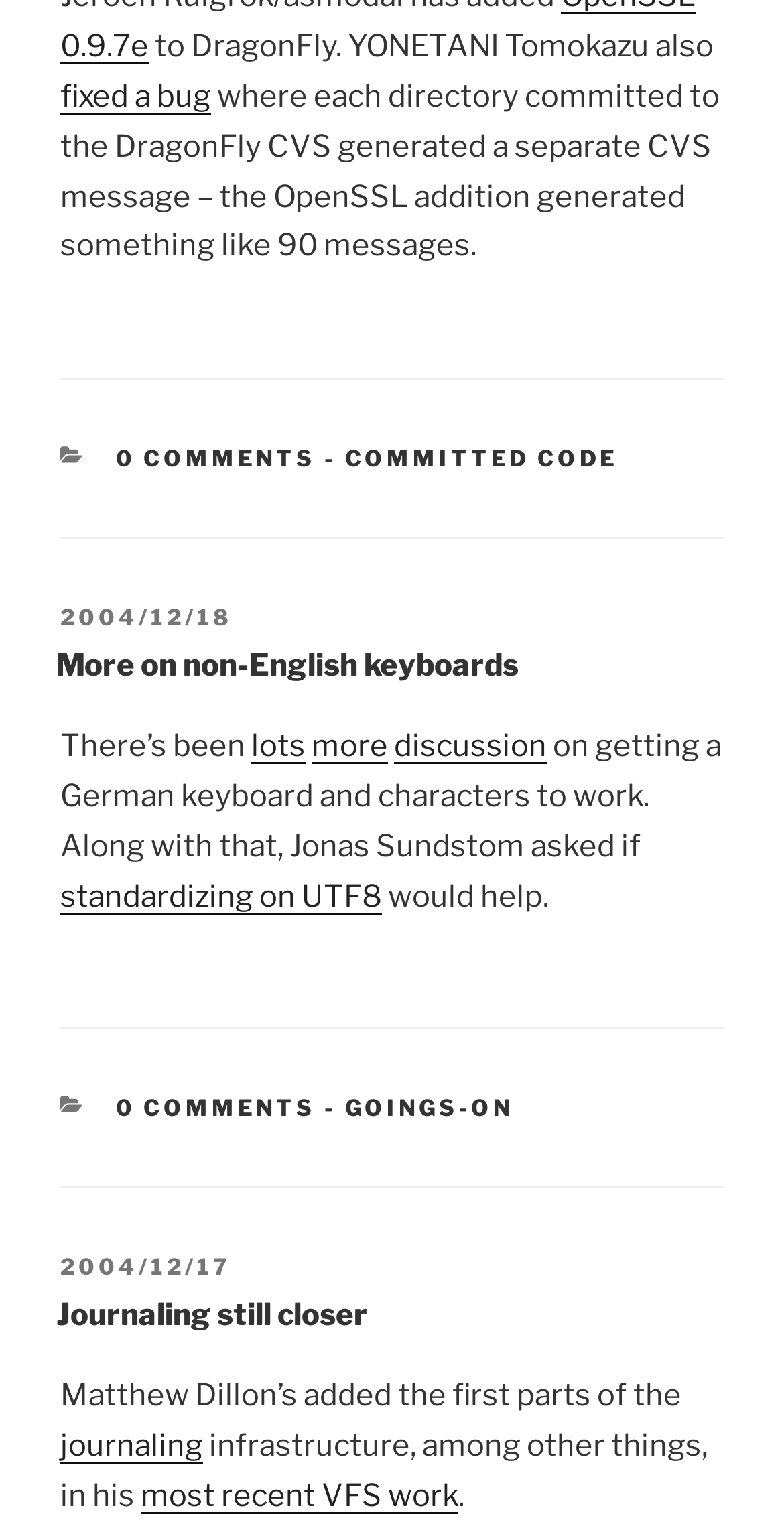Please give the bounding box coordinates of the area that should be clicked to fulfill the following instruction: "view the post category". The coordinates should be in the format of four float numbers from 0 to 1, i.e., [left, top, right, bottom].

None